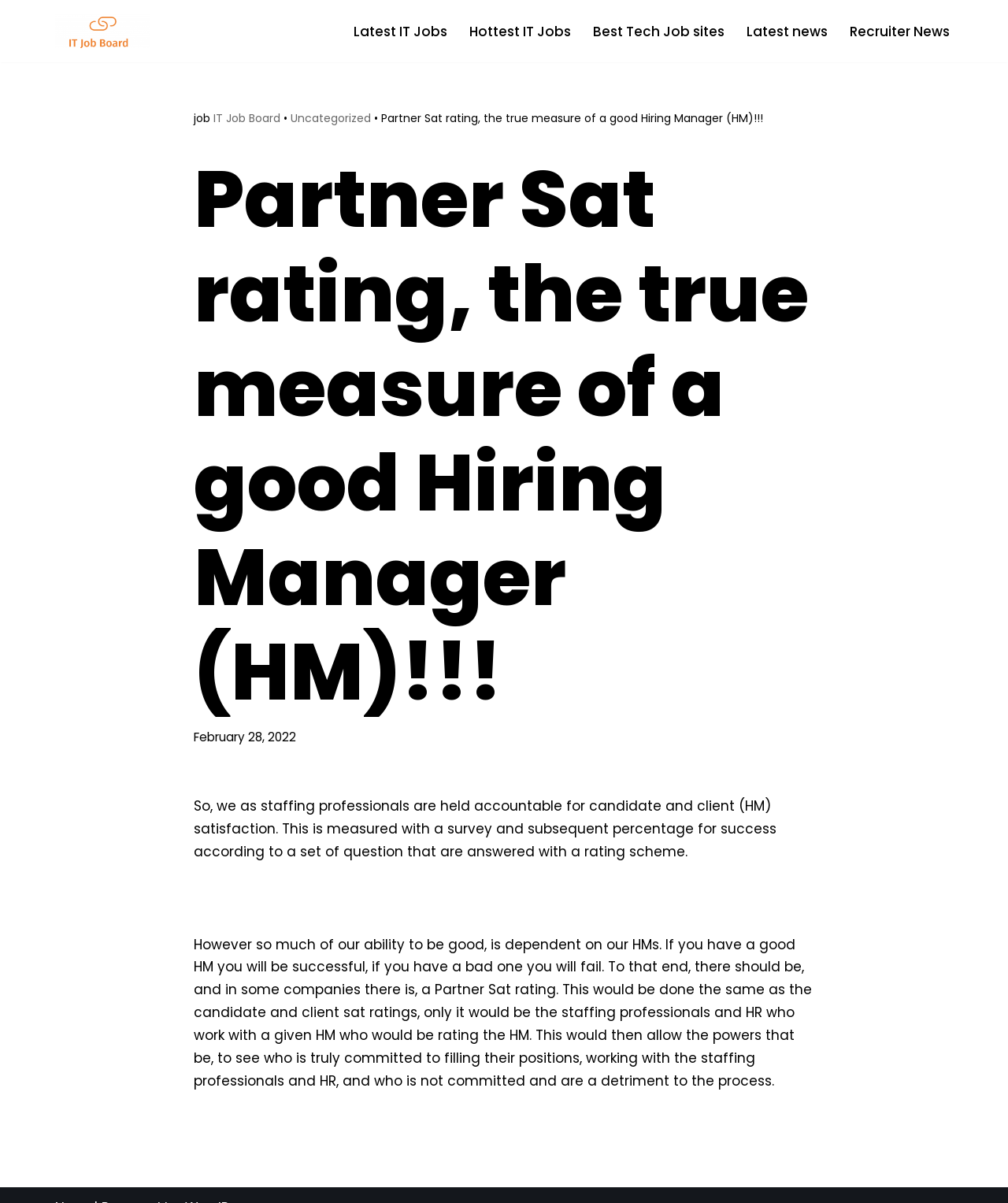Determine the bounding box coordinates in the format (top-left x, top-left y, bottom-right x, bottom-right y). Ensure all values are floating point numbers between 0 and 1. Identify the bounding box of the UI element described by: Best Tech Job sites

[0.588, 0.017, 0.719, 0.035]